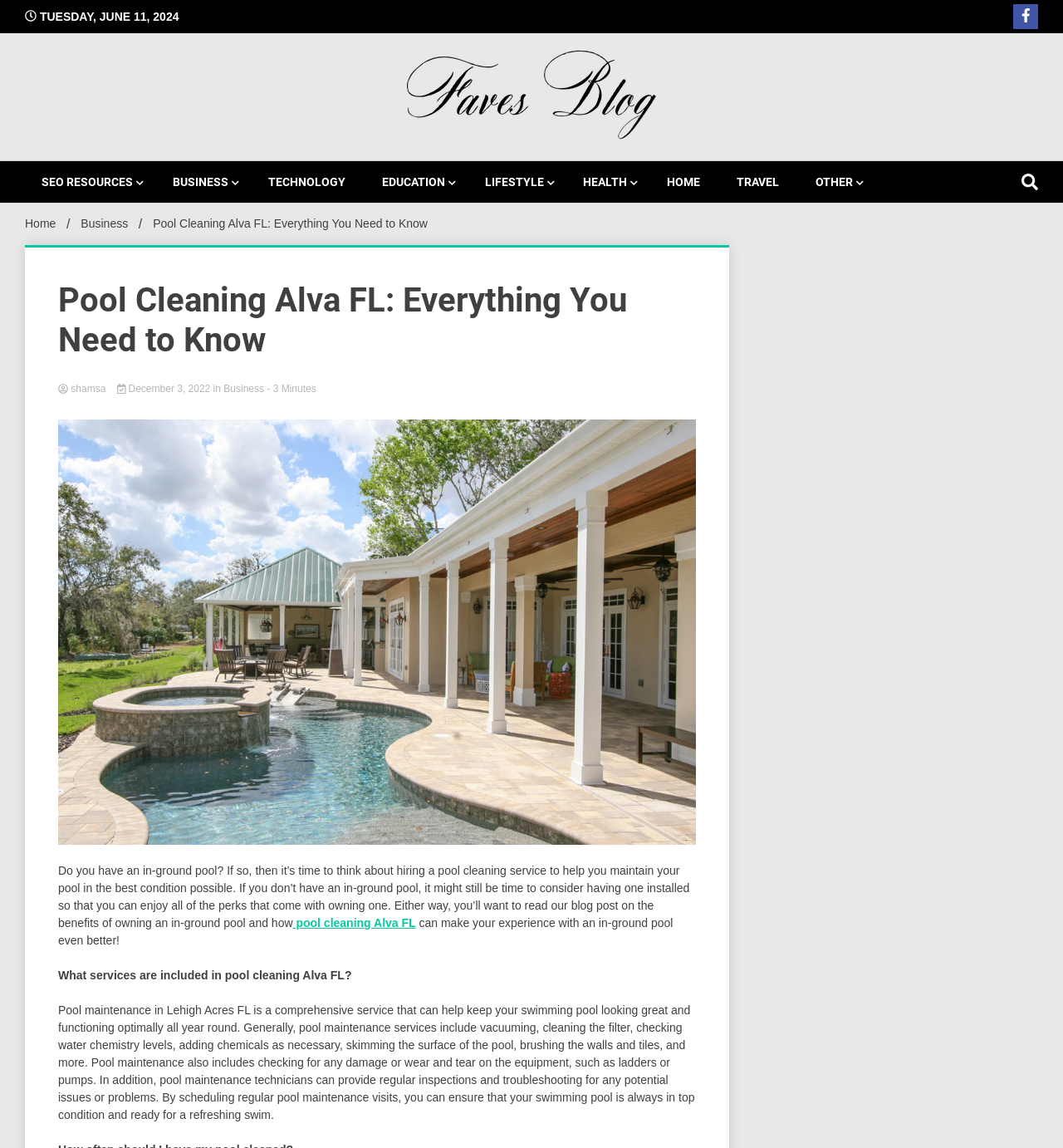What is the topic of the article?
Look at the image and respond with a single word or a short phrase.

Pool Cleaning Alva FL